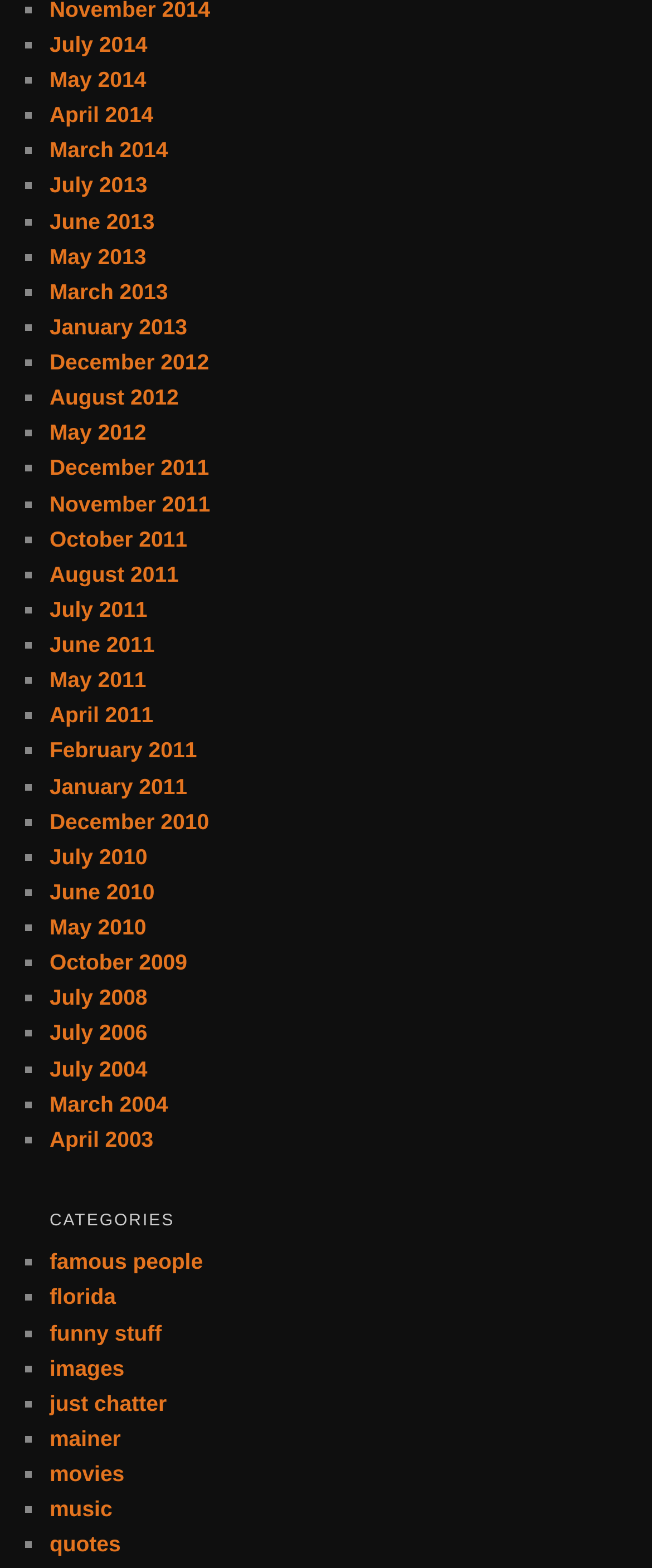Find the bounding box coordinates for the area that must be clicked to perform this action: "view March 2013".

[0.076, 0.178, 0.258, 0.194]